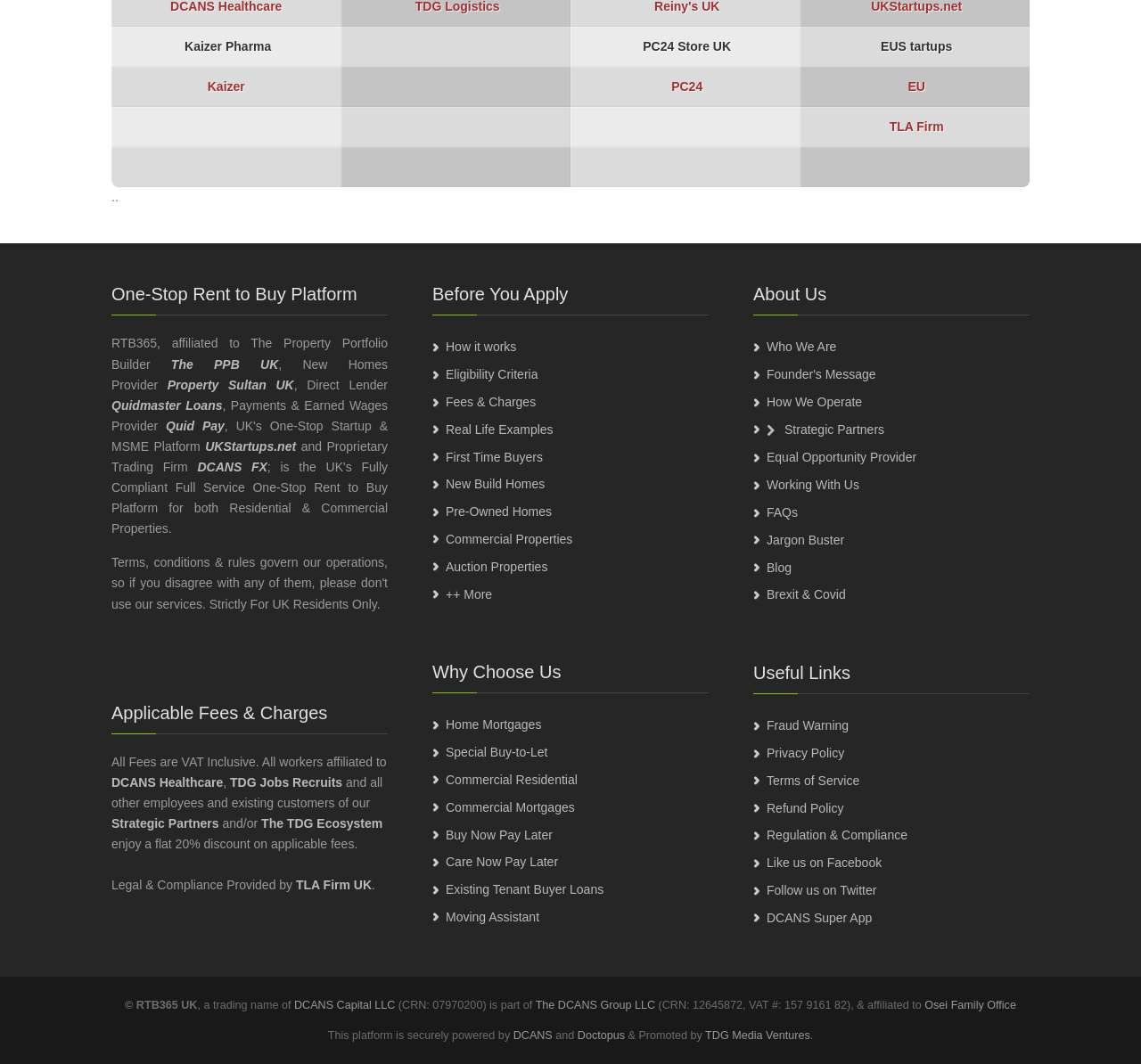Please identify the bounding box coordinates of the area that needs to be clicked to fulfill the following instruction: "Visit 'PC24 Store UK'."

[0.56, 0.037, 0.641, 0.051]